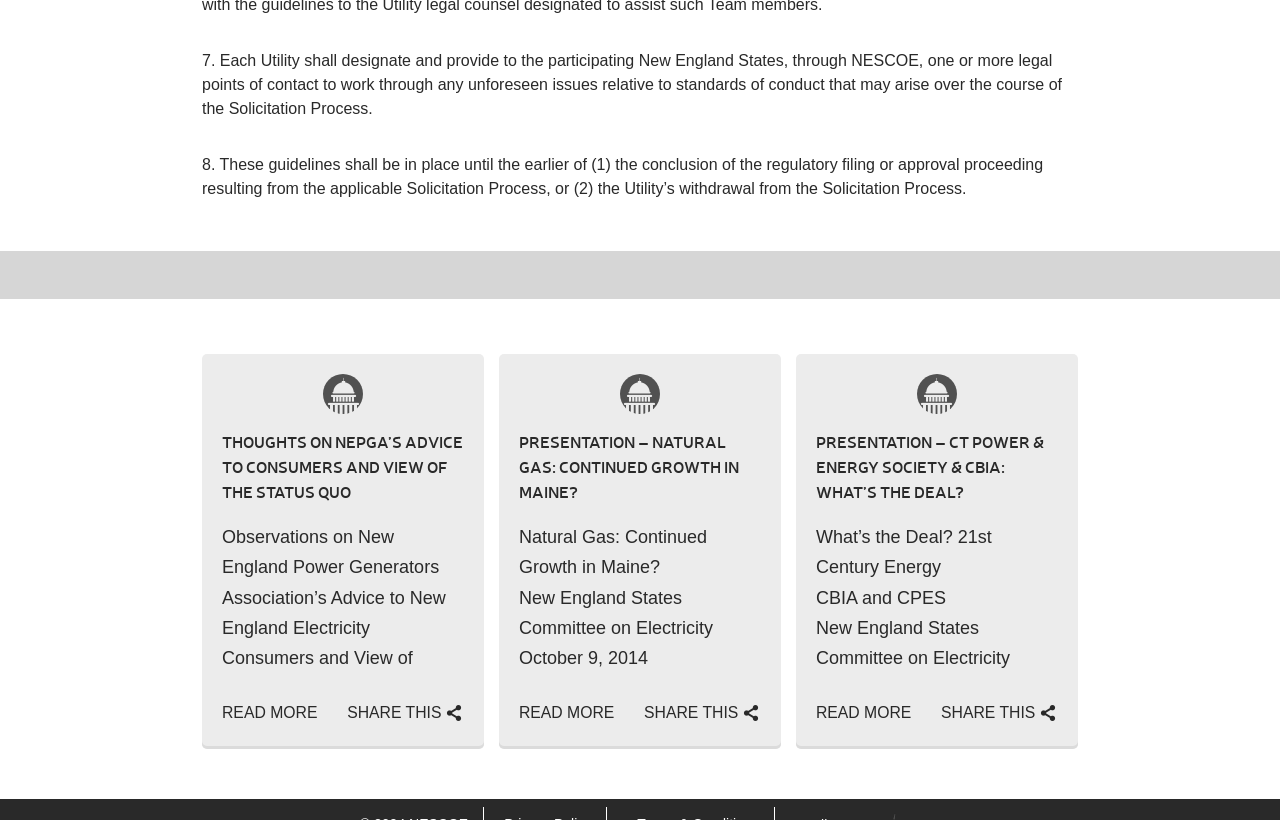Extract the bounding box for the UI element that matches this description: "Share this".

[0.271, 0.859, 0.361, 0.88]